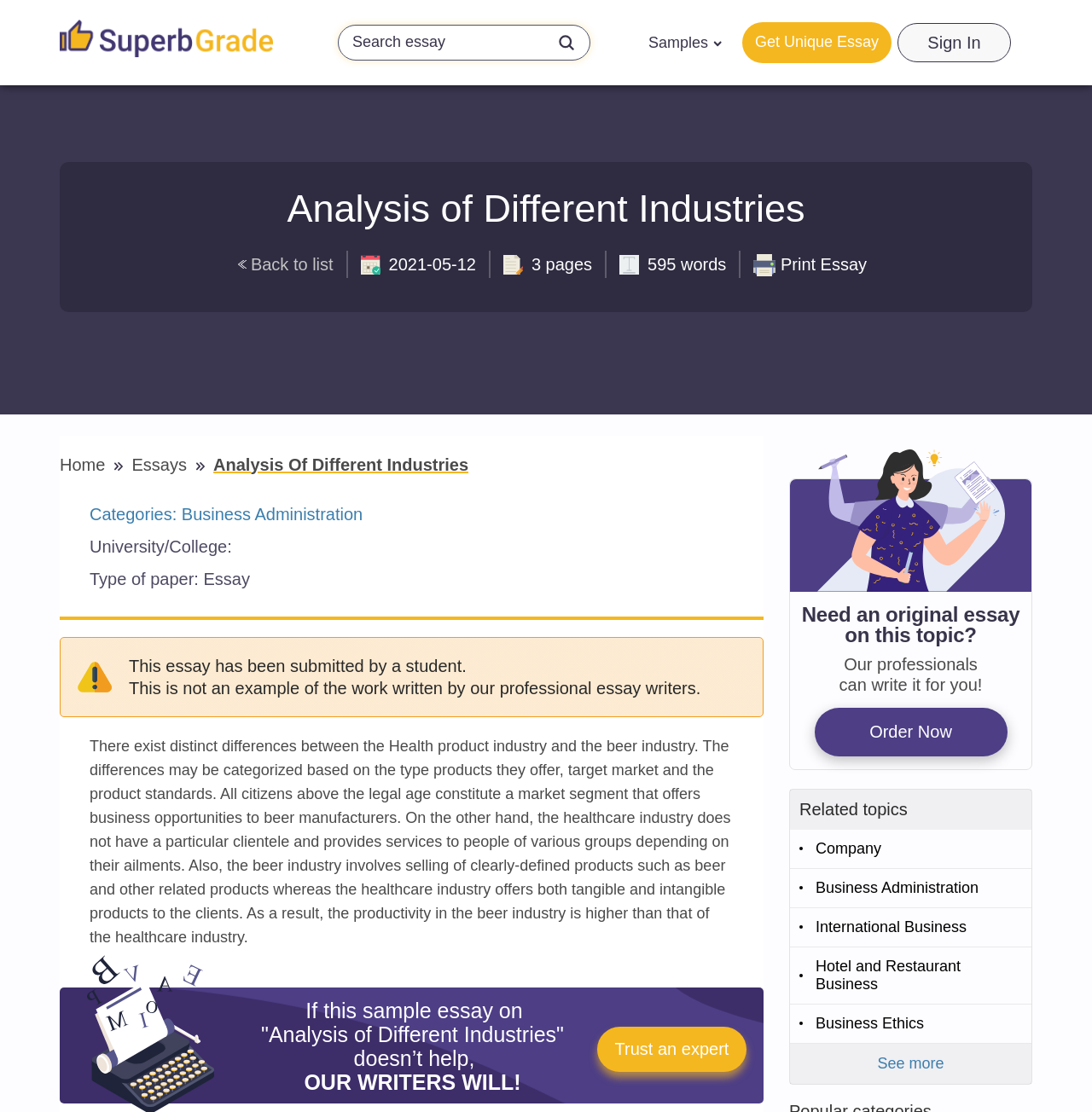Please determine the bounding box coordinates for the element that should be clicked to follow these instructions: "Print the essay".

[0.69, 0.229, 0.71, 0.249]